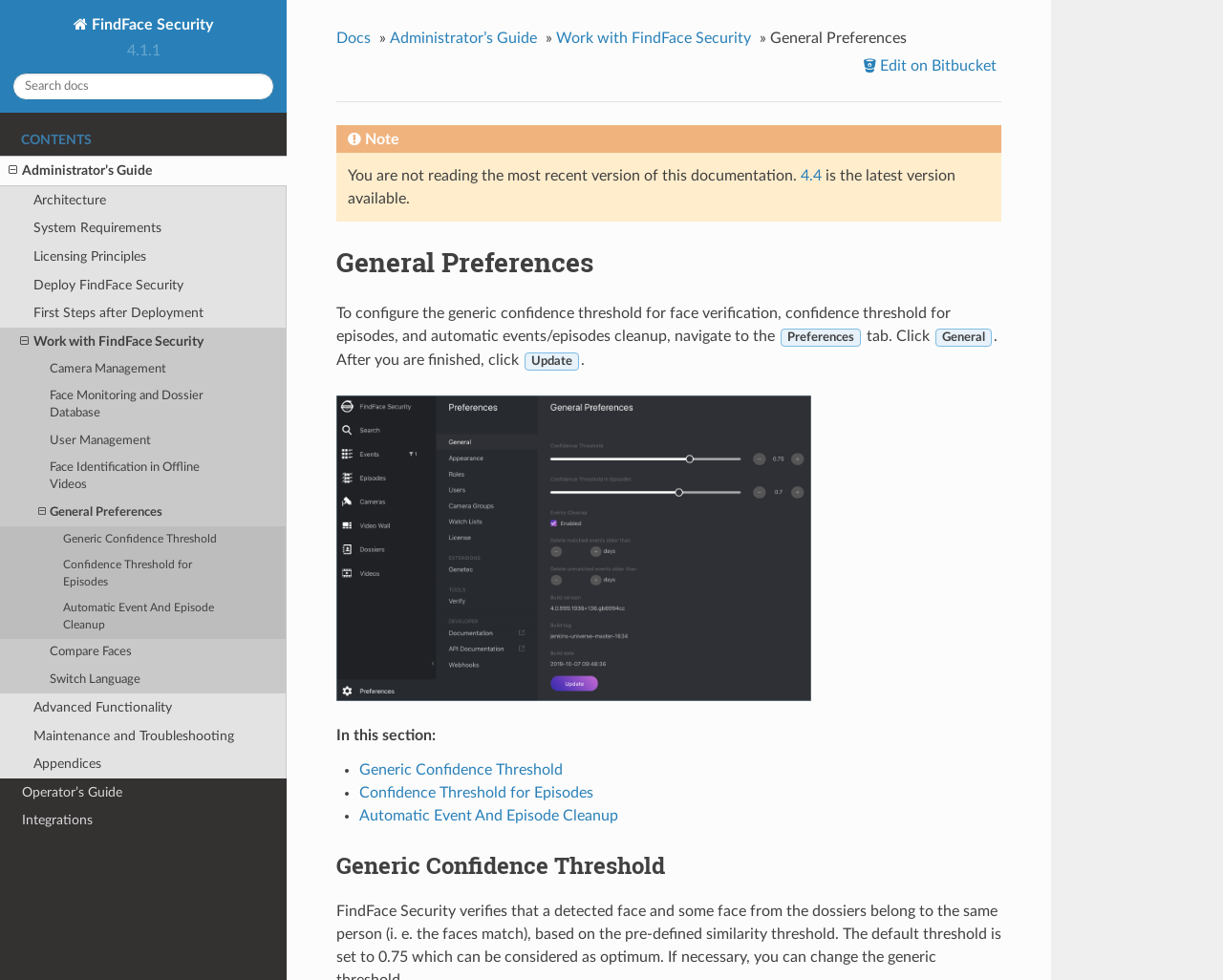Answer this question in one word or a short phrase: What is the alternative language option?

Switch Language